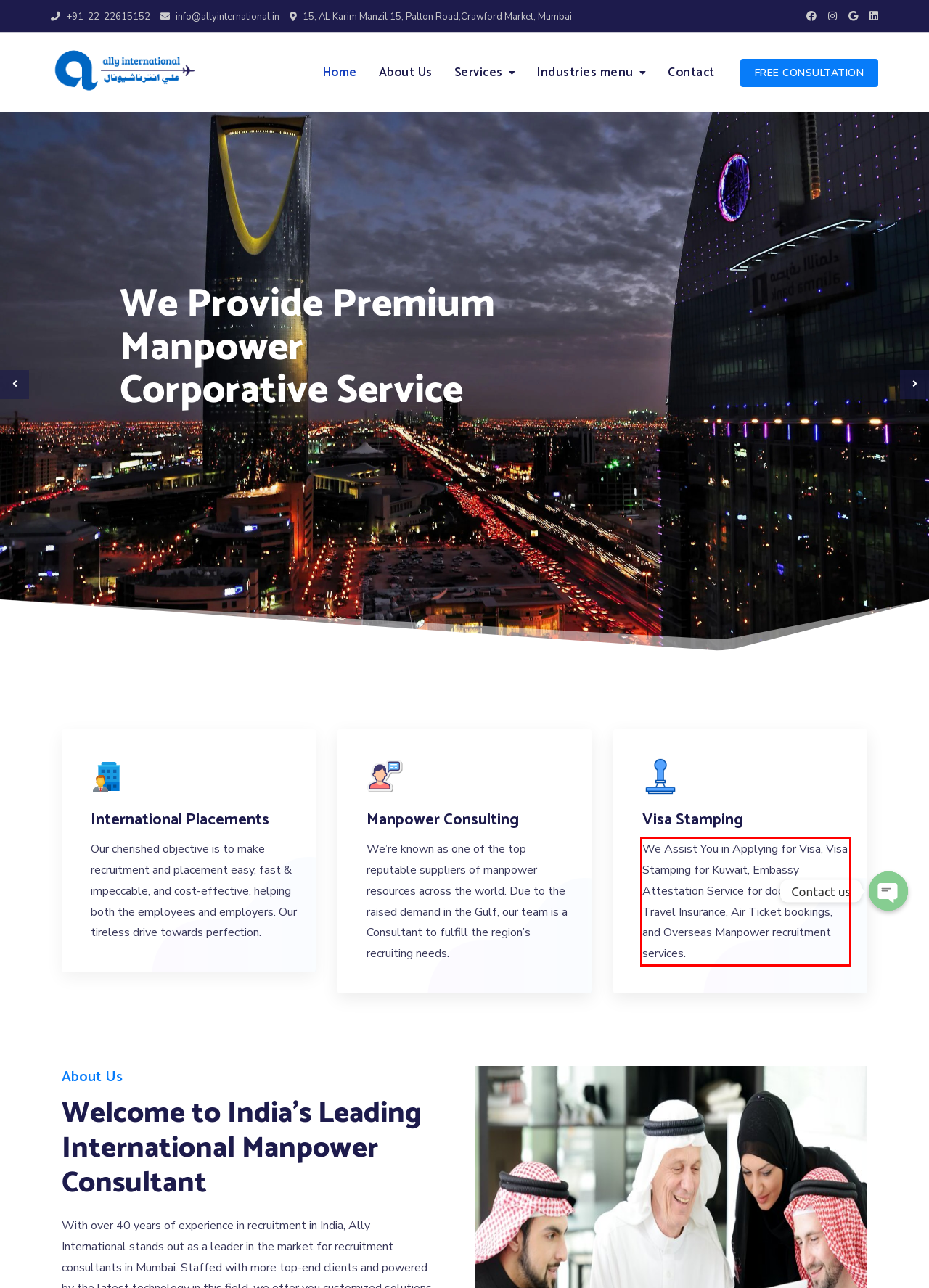You are given a screenshot showing a webpage with a red bounding box. Perform OCR to capture the text within the red bounding box.

We Assist You in Applying for Visa, Visa Stamping for Kuwait, Embassy Attestation Service for documents, Travel Insurance, Air Ticket bookings, and Overseas Manpower recruitment services.